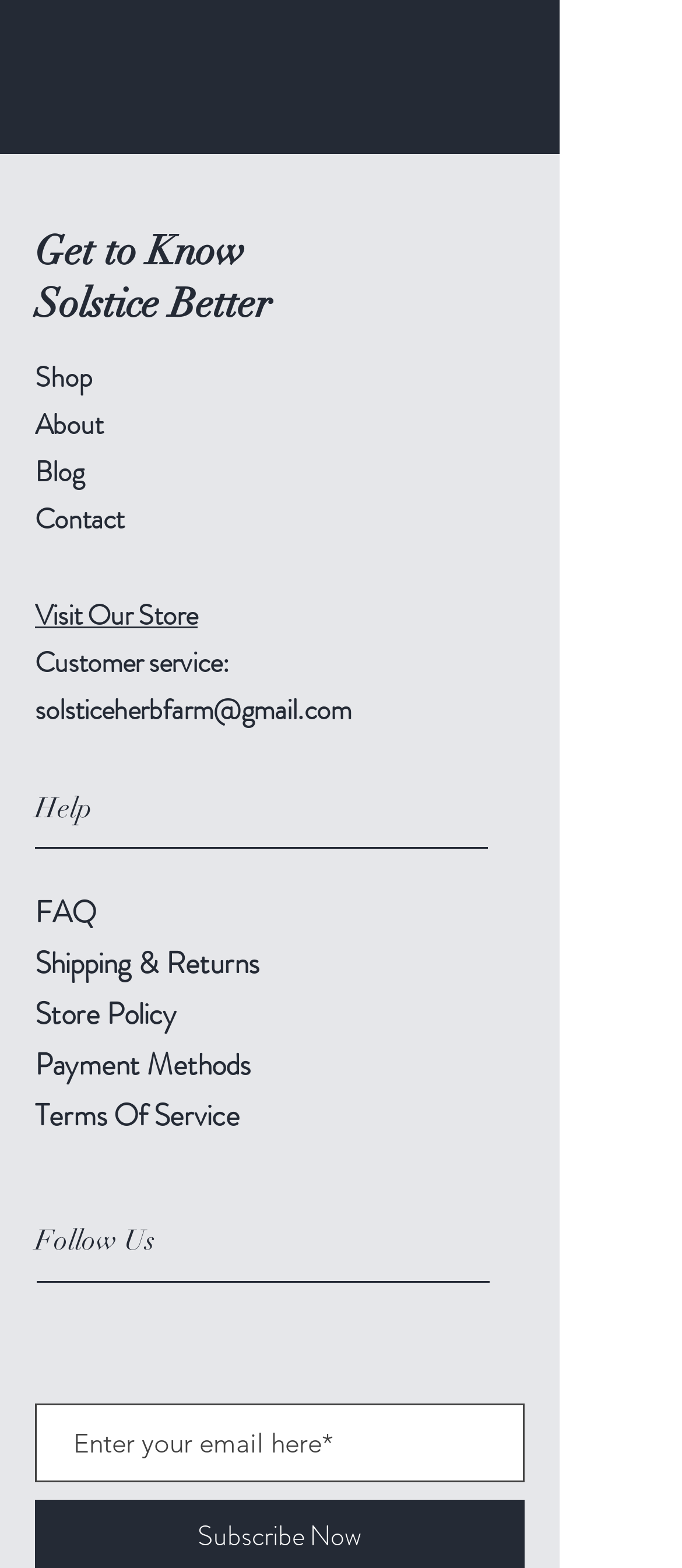Find the bounding box coordinates of the UI element according to this description: "AIFA".

None